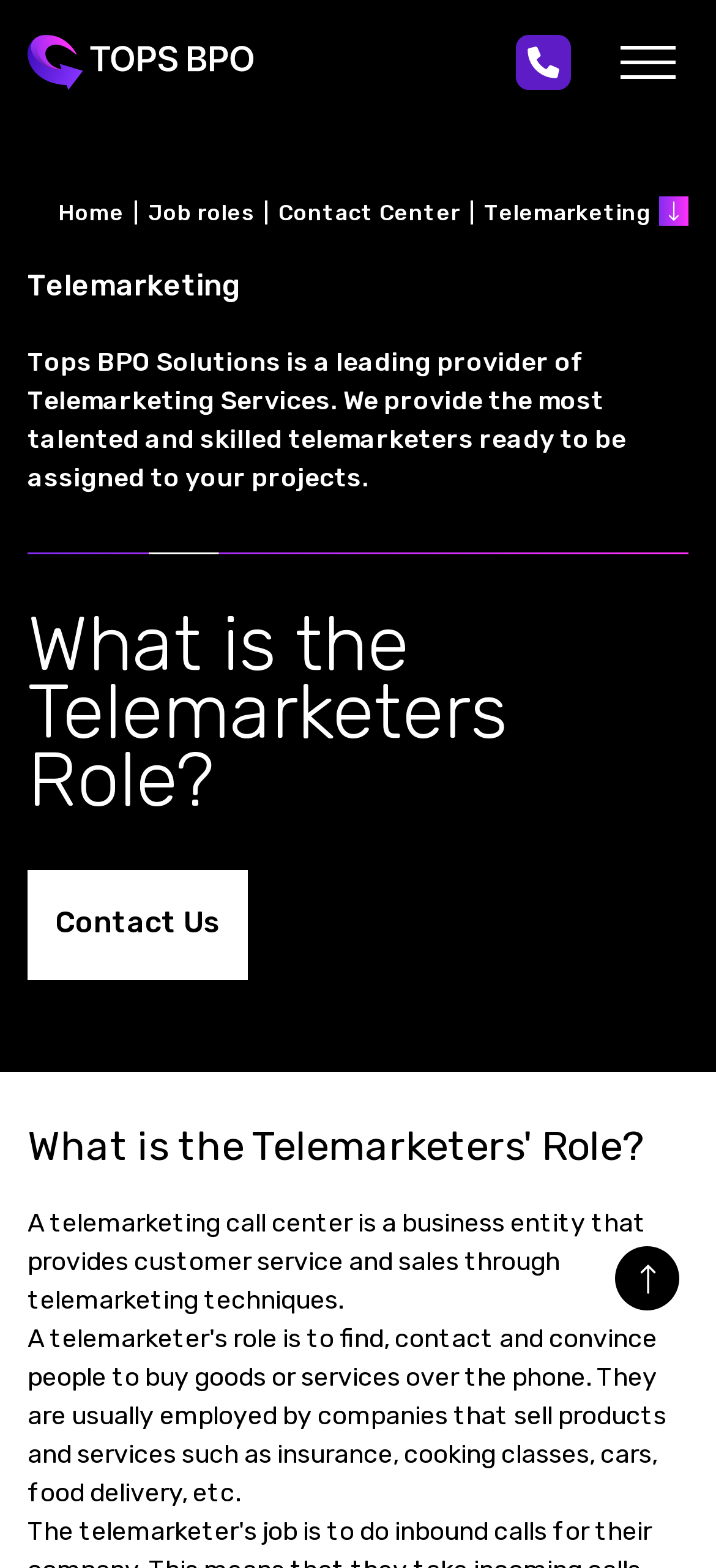Kindly determine the bounding box coordinates for the area that needs to be clicked to execute this instruction: "Check the 'By clicking the Send button you agree to our Privacy Policy terms' checkbox".

[0.038, 0.264, 0.09, 0.287]